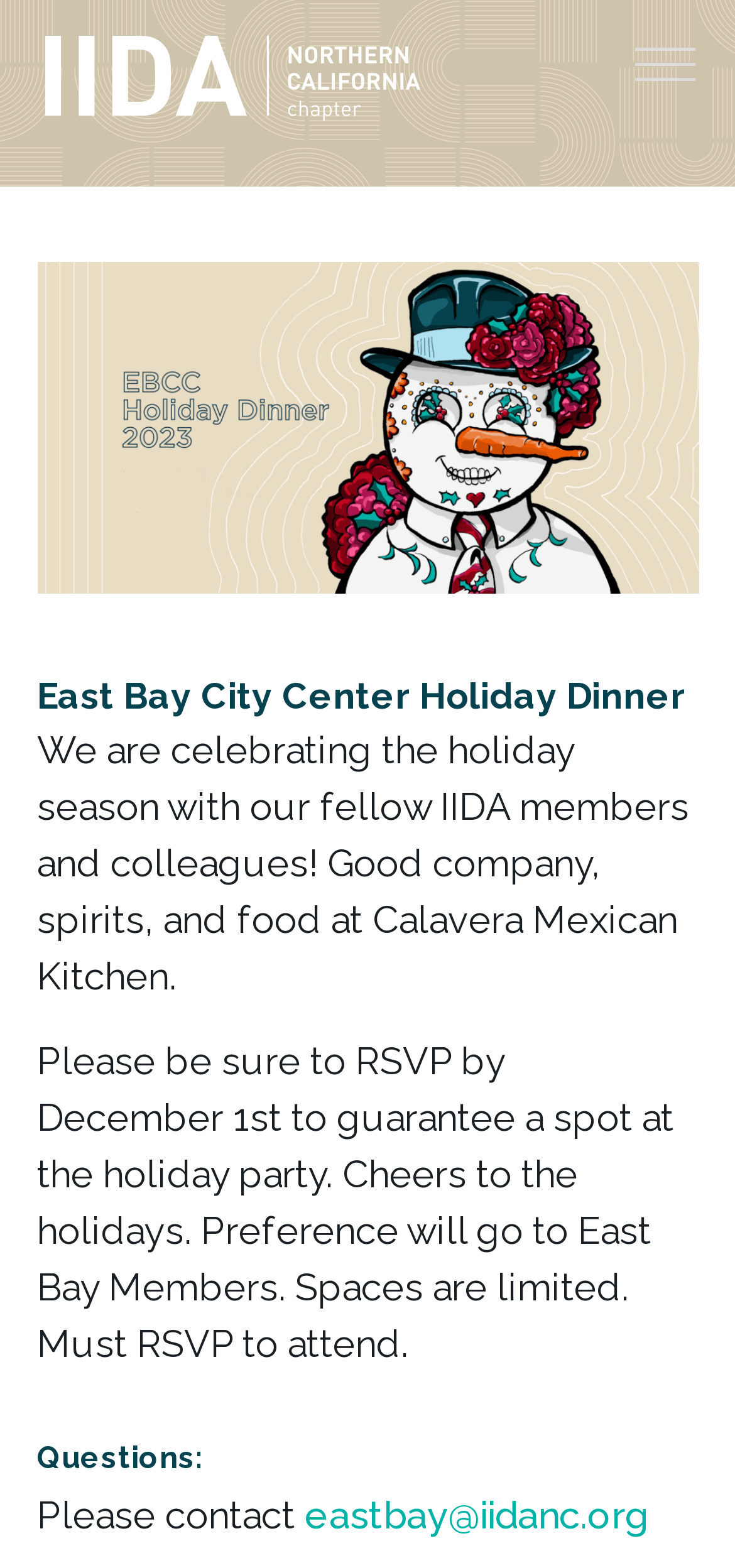What is the preference for RSVPs?
Please give a detailed answer to the question using the information shown in the image.

The webpage mentions 'Preference will go to East Bay Members', which indicates that the preference for RSVPs is given to East Bay Members.